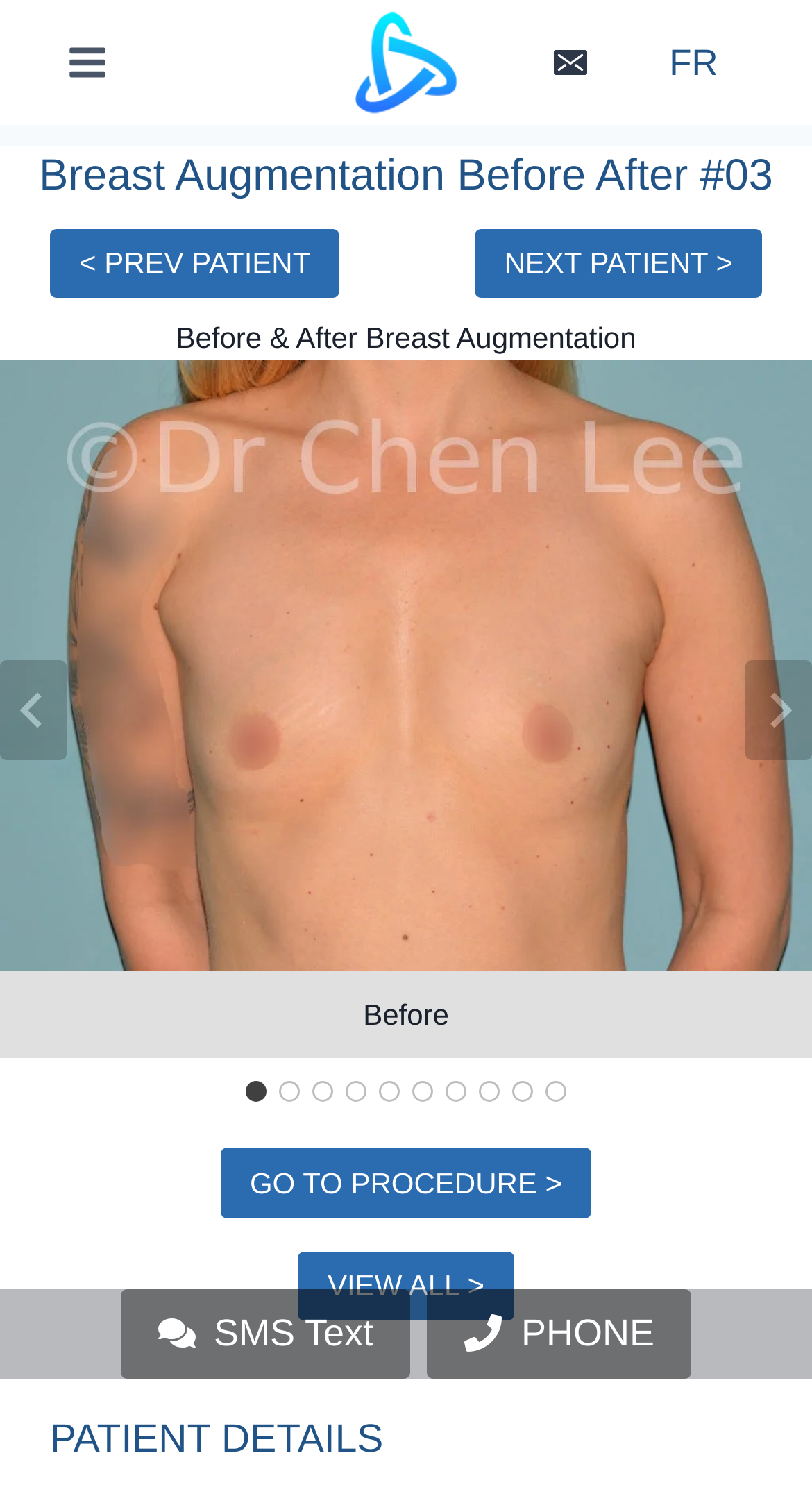Please identify the bounding box coordinates of the element's region that should be clicked to execute the following instruction: "Go to last slide". The bounding box coordinates must be four float numbers between 0 and 1, i.e., [left, top, right, bottom].

[0.0, 0.441, 0.082, 0.508]